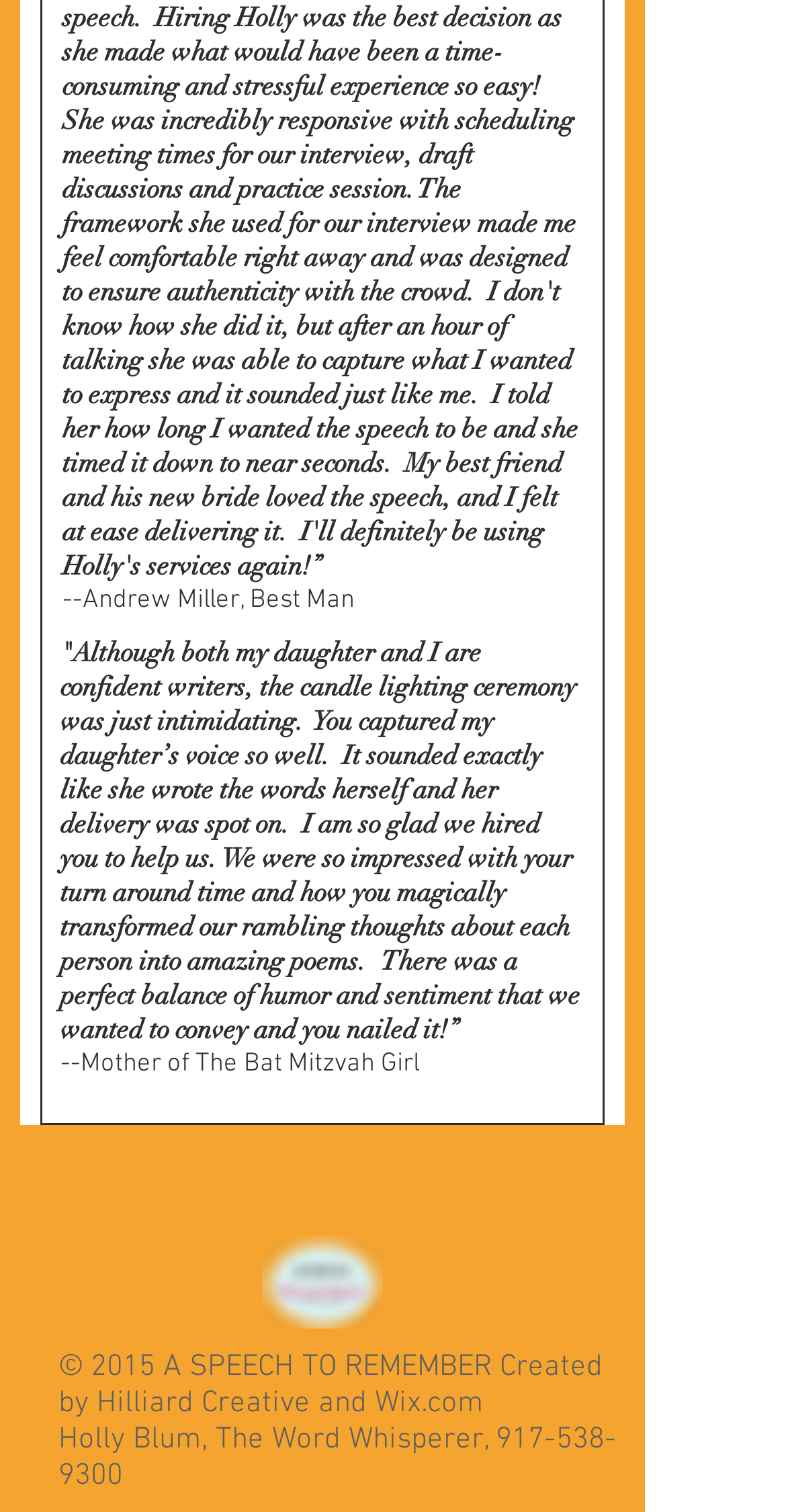What is the topic of the testimonial provided on the website?
Using the picture, provide a one-word or short phrase answer.

Candle lighting ceremony